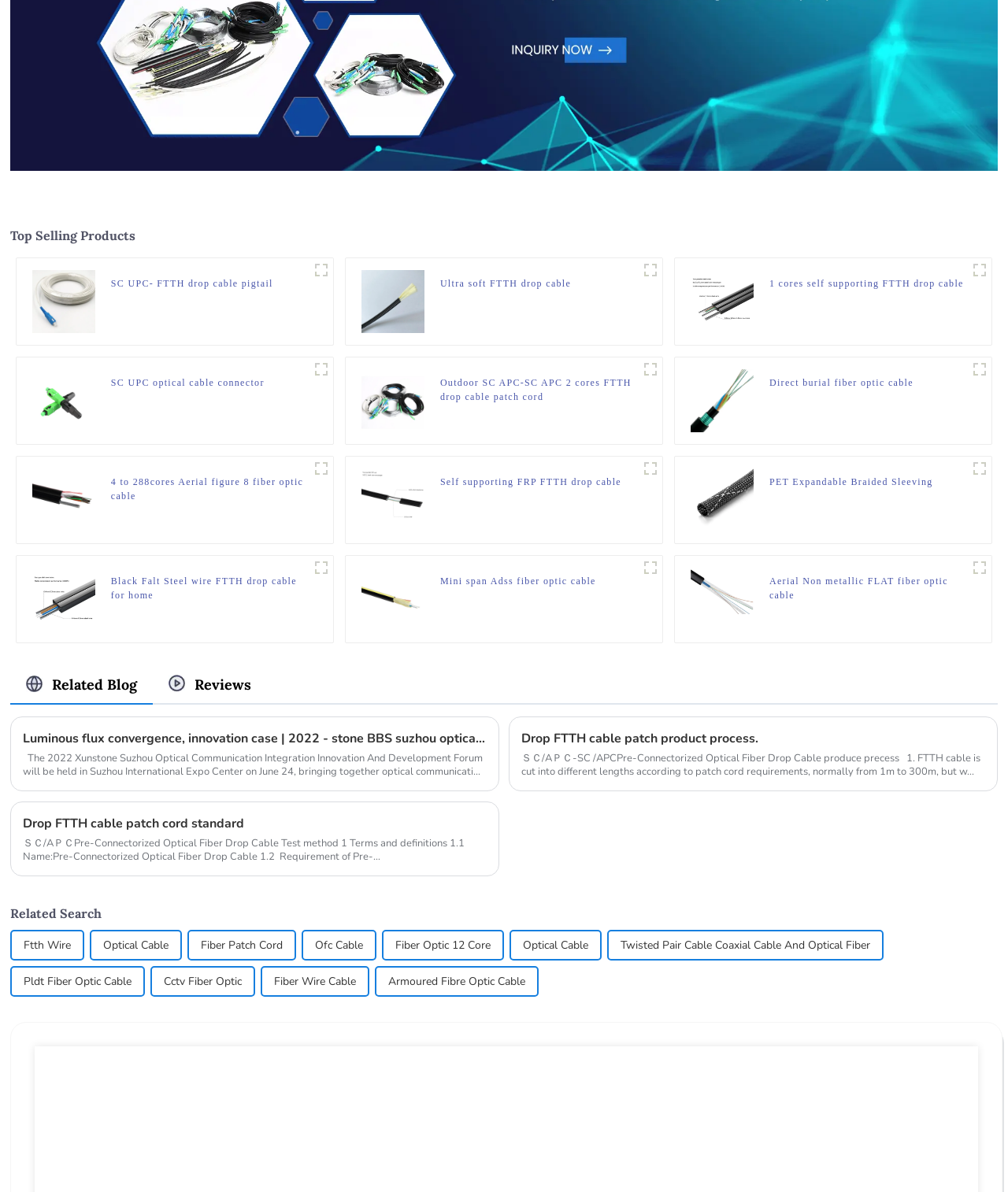From the element description: "Cctv Fiber Optic", extract the bounding box coordinates of the UI element. The coordinates should be expressed as four float numbers between 0 and 1, in the order [left, top, right, bottom].

[0.162, 0.812, 0.24, 0.835]